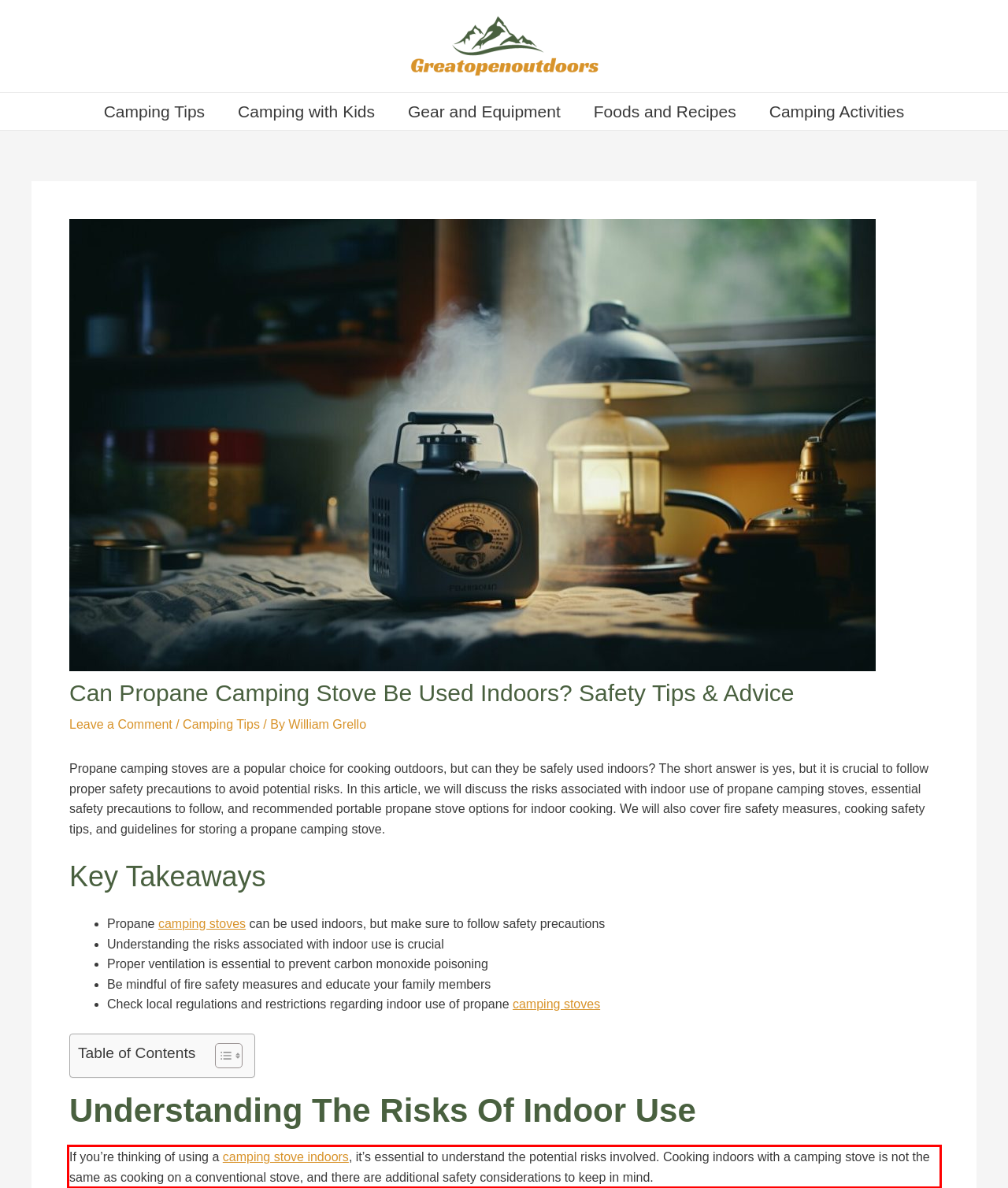Identify the text inside the red bounding box in the provided webpage screenshot and transcribe it.

If you’re thinking of using a camping stove indoors, it’s essential to understand the potential risks involved. Cooking indoors with a camping stove is not the same as cooking on a conventional stove, and there are additional safety considerations to keep in mind.